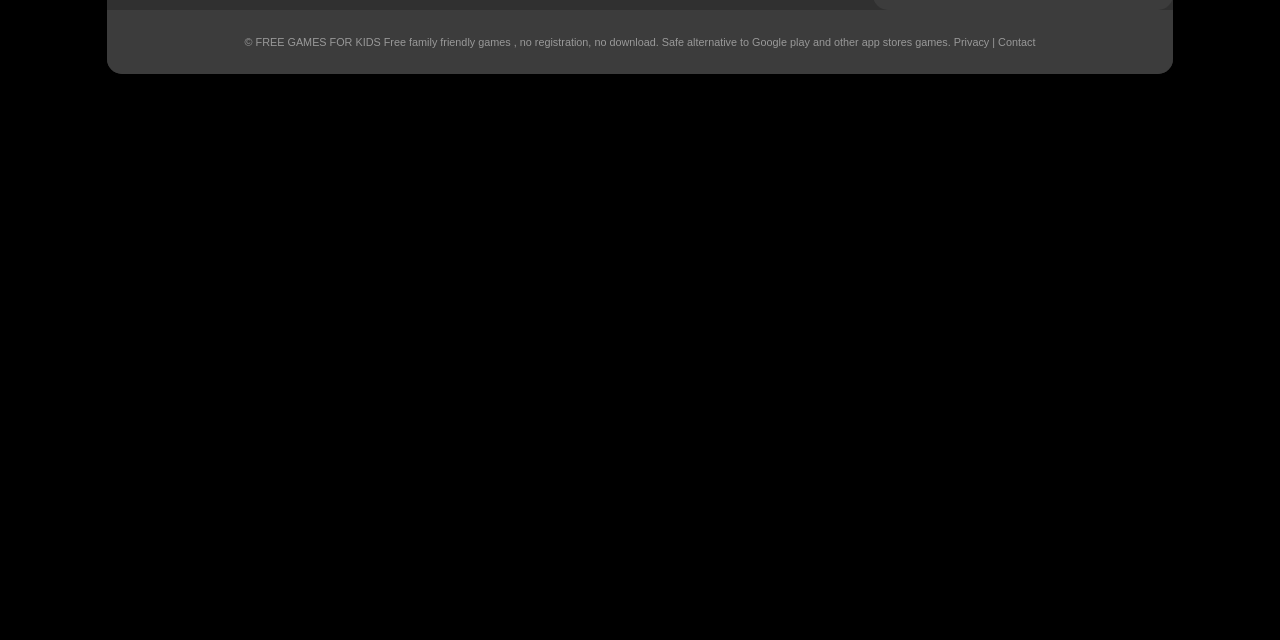Identify and provide the bounding box for the element described by: "Privacy".

[0.745, 0.056, 0.775, 0.075]